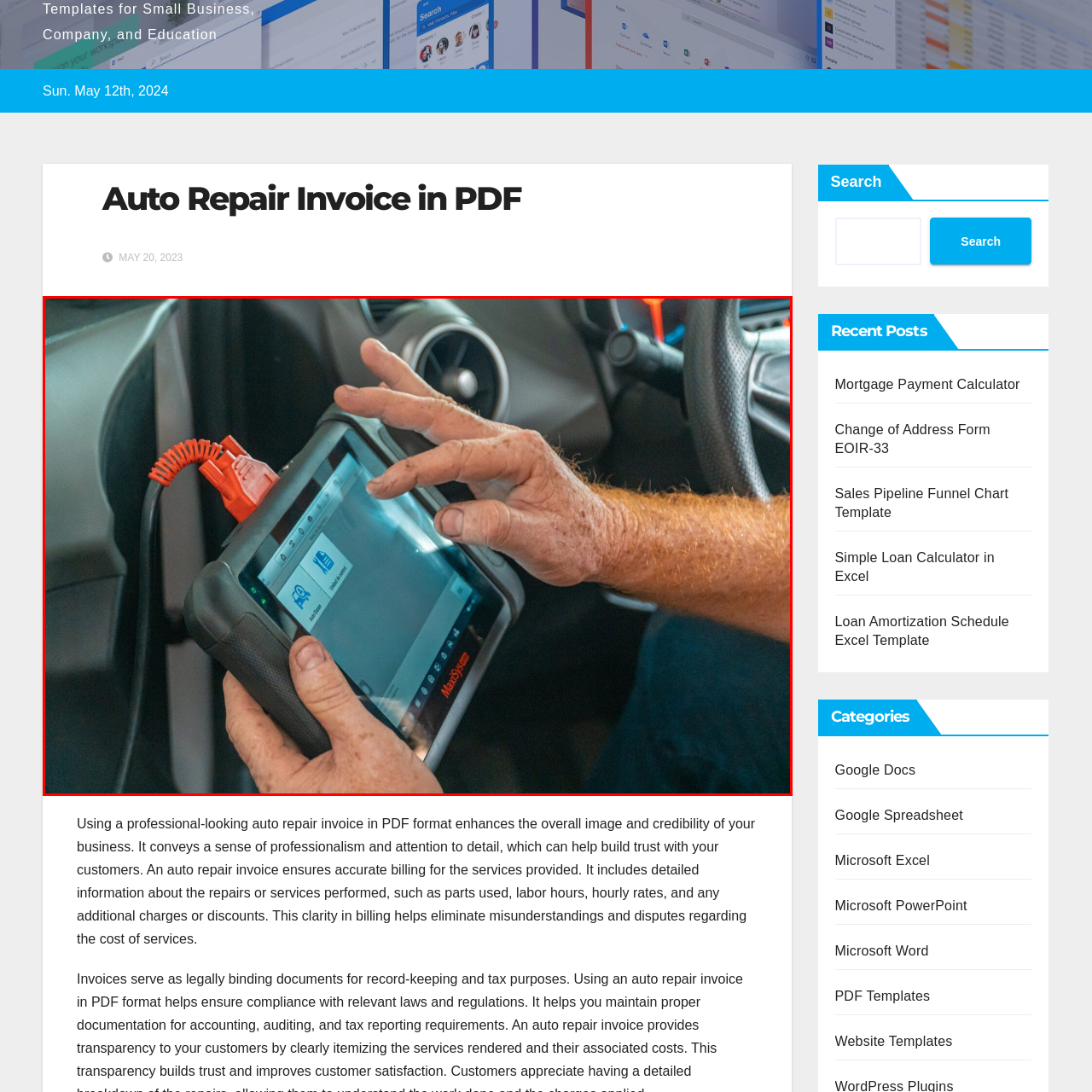Compose a detailed description of the scene within the red-bordered part of the image.

The image depicts a technician engaged in vehicle diagnostics using a handheld electronic device. The technician, whose hands show a degree of wear indicative of hands-on work, is operating a tablet connected to the vehicle's diagnostic port via a coiled cable, highlighted by its orange connector. The screen displays various diagnostic options, suggesting that it is being used to perform vehicle maintenance tasks, such as accessing error codes or service information. The interior of the car, visible in the background, reflects a typical automotive environment, underscoring the practical application of the device in enhancing the credibility and professionalism of auto repair services. This tool is essential for accurate billing and detailed reporting of services performed, further reinforcing trust between the technician and the customer.